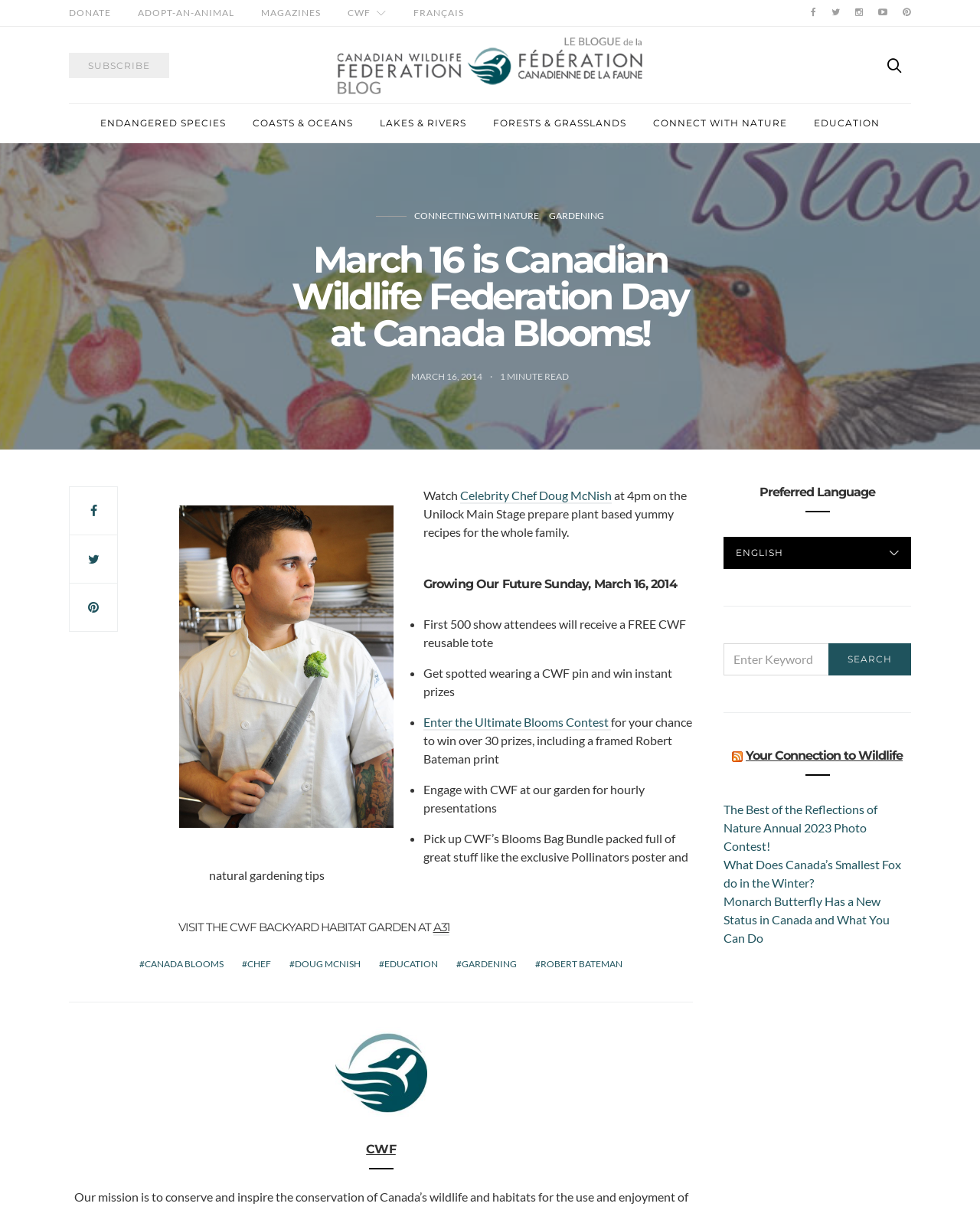Answer with a single word or phrase: 
What is the topic of the presentation at 4pm on the Unilock Main Stage?

Plant-based recipes